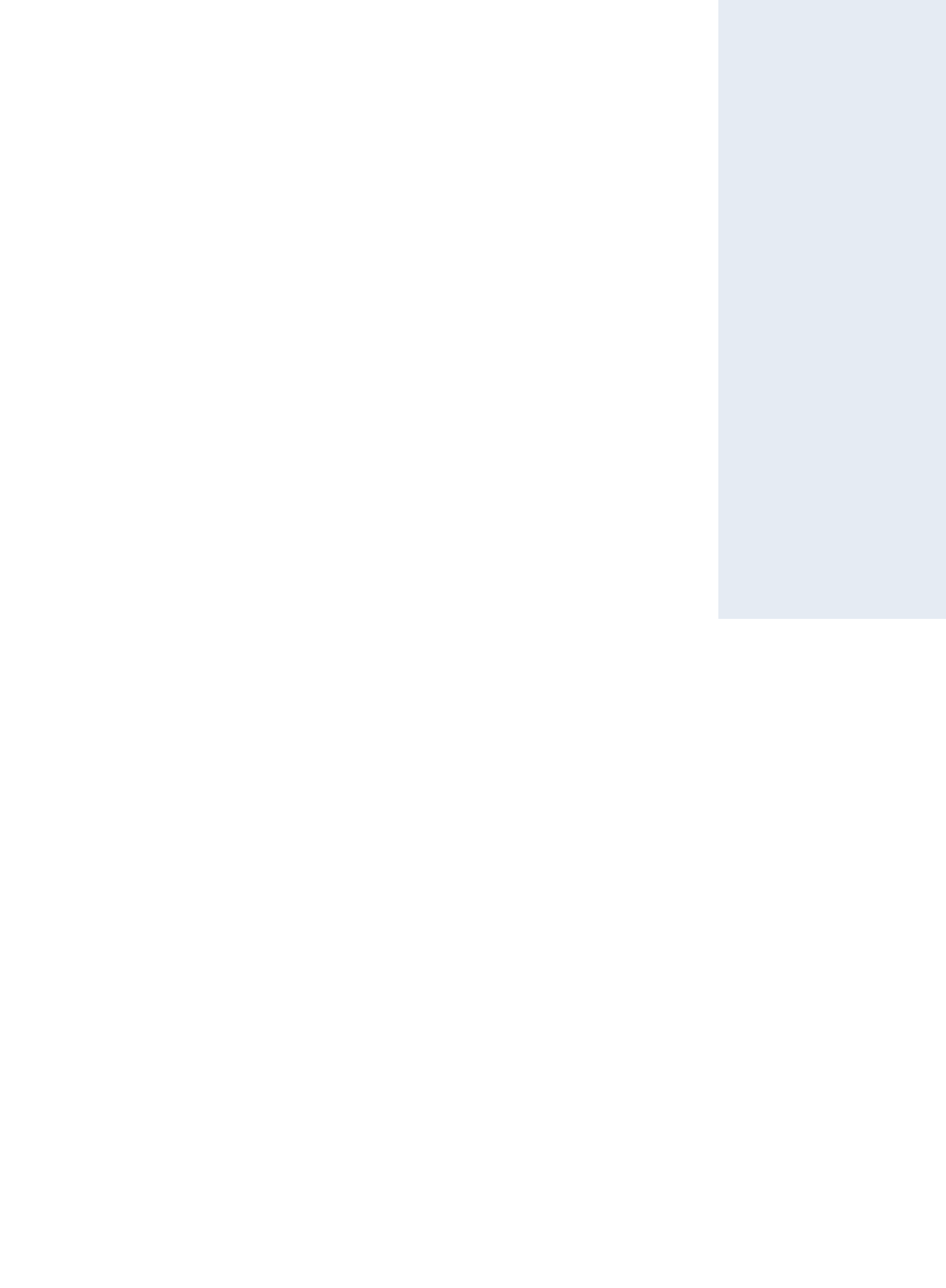What is the name of the company that created the website?
Look at the image and respond with a one-word or short-phrase answer.

Law Firm SEO